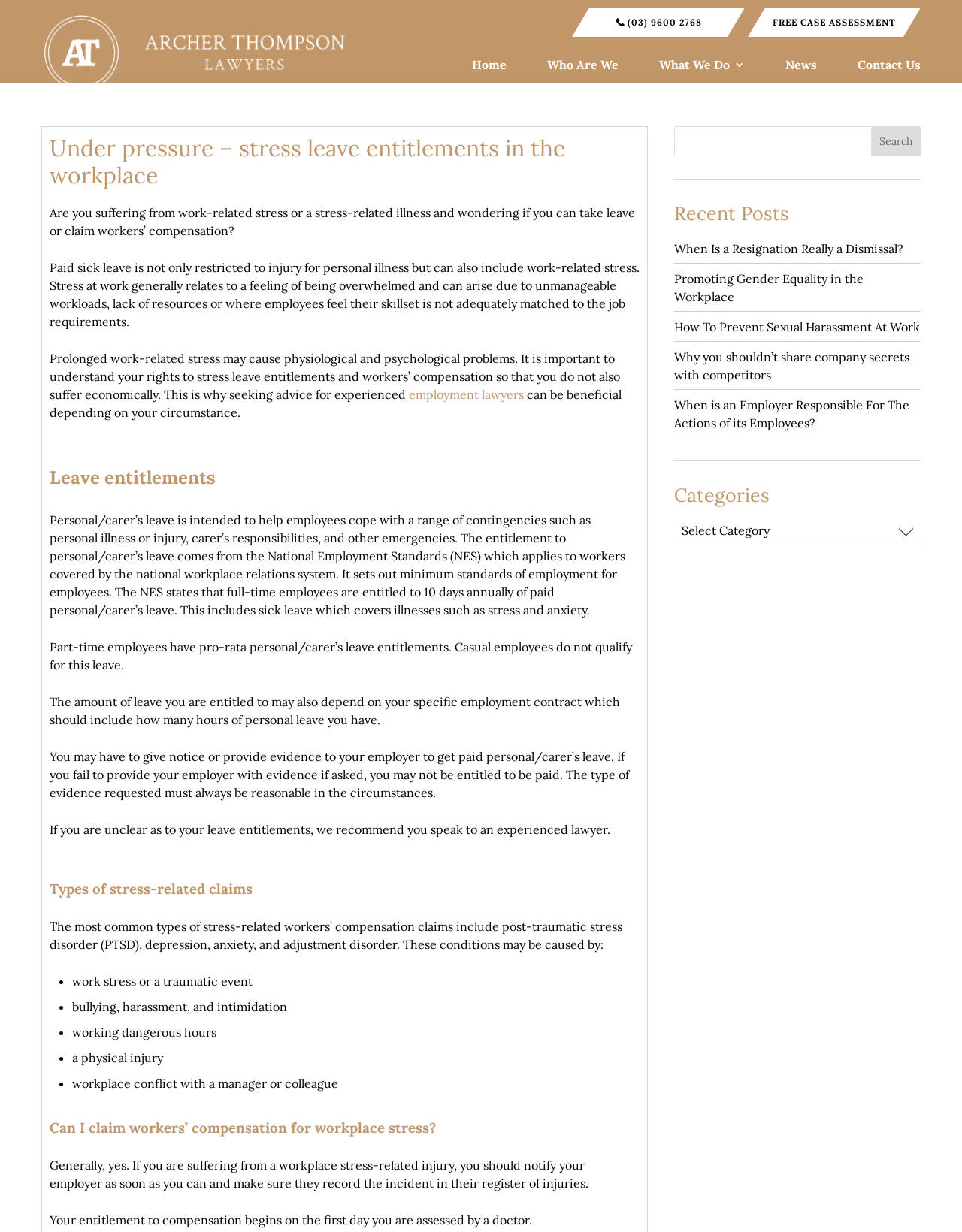Indicate the bounding box coordinates of the element that needs to be clicked to satisfy the following instruction: "Click the 'Archer Thompson Lawyers' link". The coordinates should be four float numbers between 0 and 1, i.e., [left, top, right, bottom].

[0.046, 0.003, 0.359, 0.064]